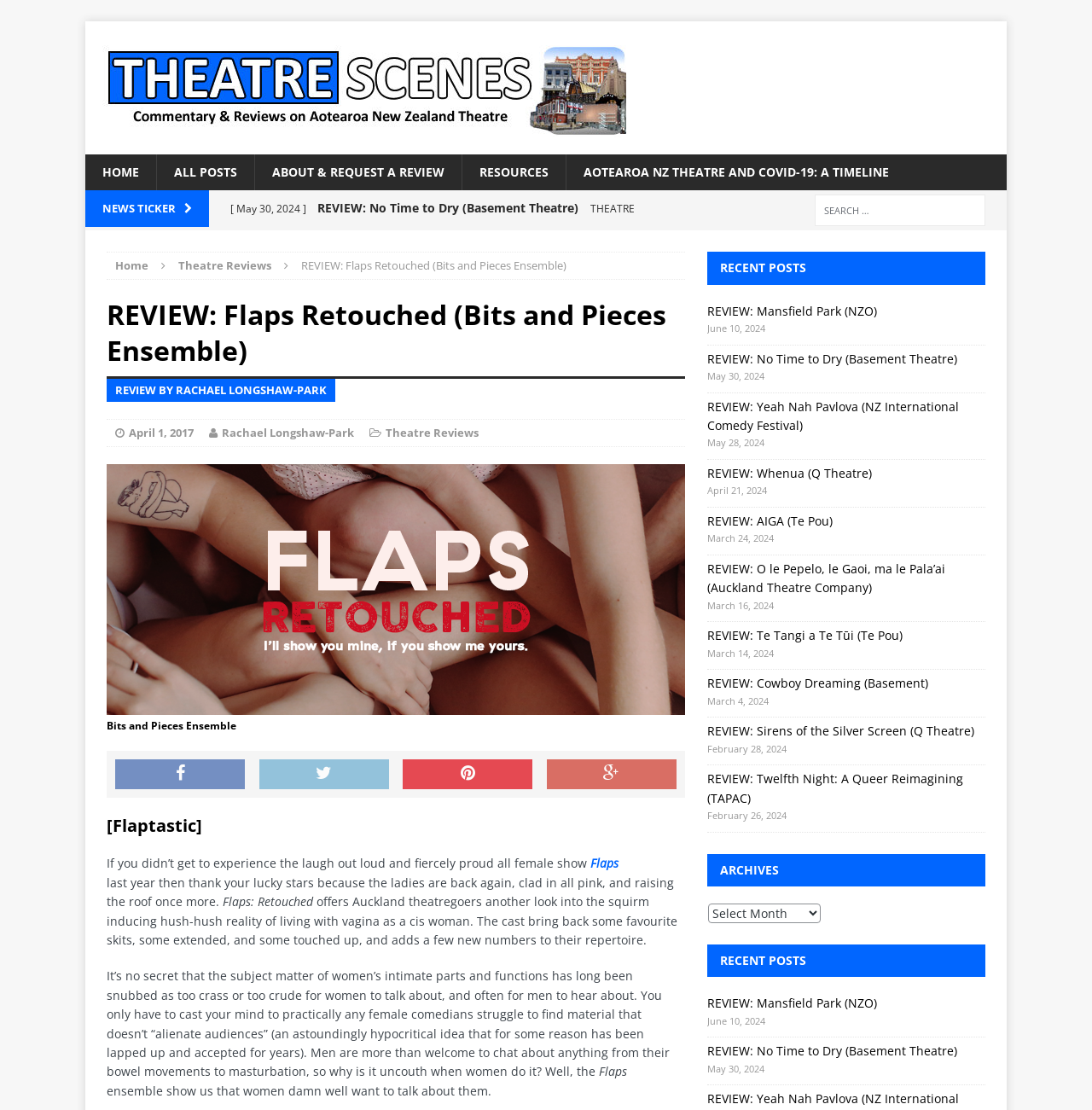Give a concise answer of one word or phrase to the question: 
What is the category of the reviewed show?

Theatre Reviews